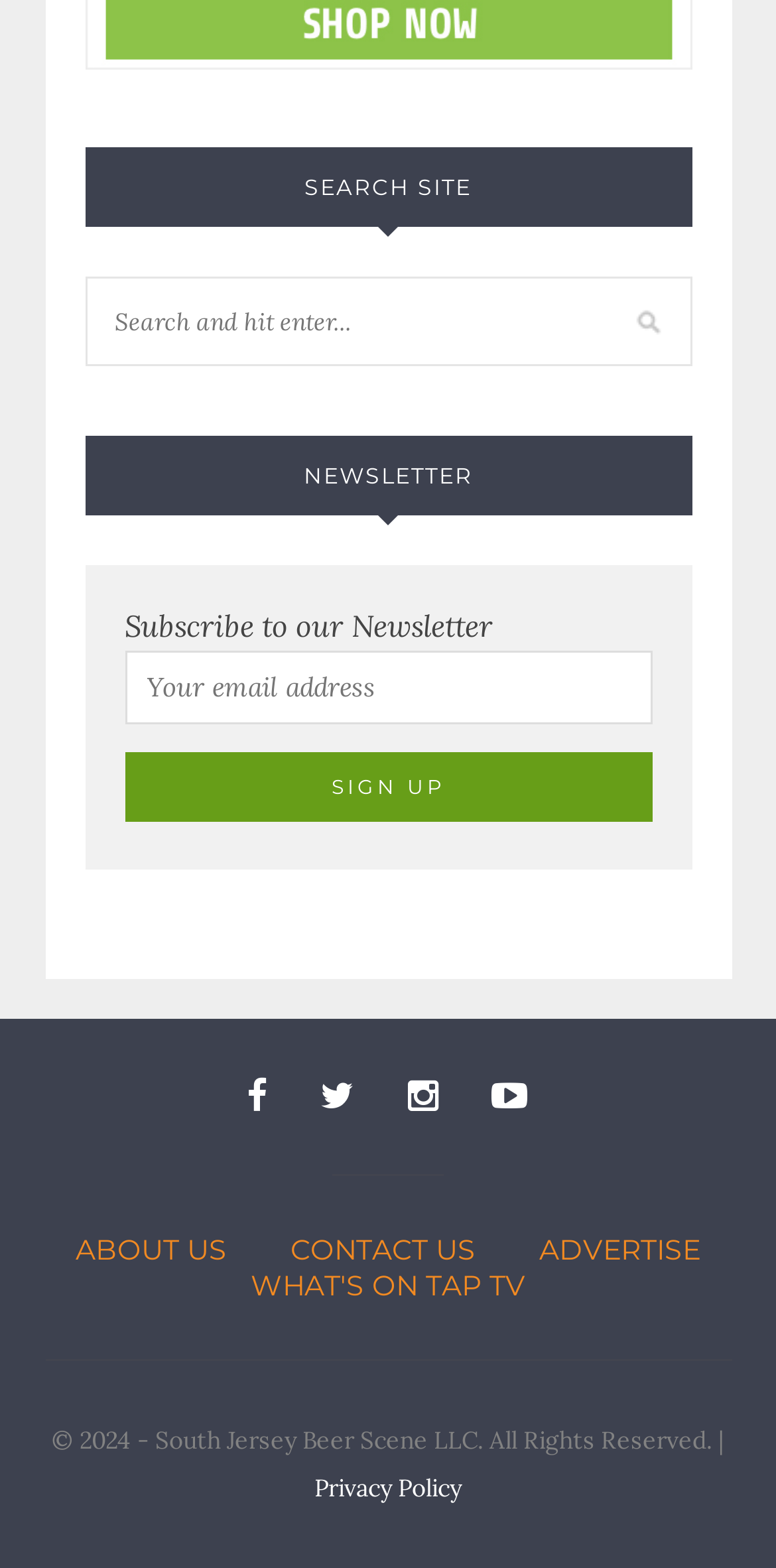Please answer the following question using a single word or phrase: 
What is the text on the top-left link?

South Jersey Beer Scene Merch Store